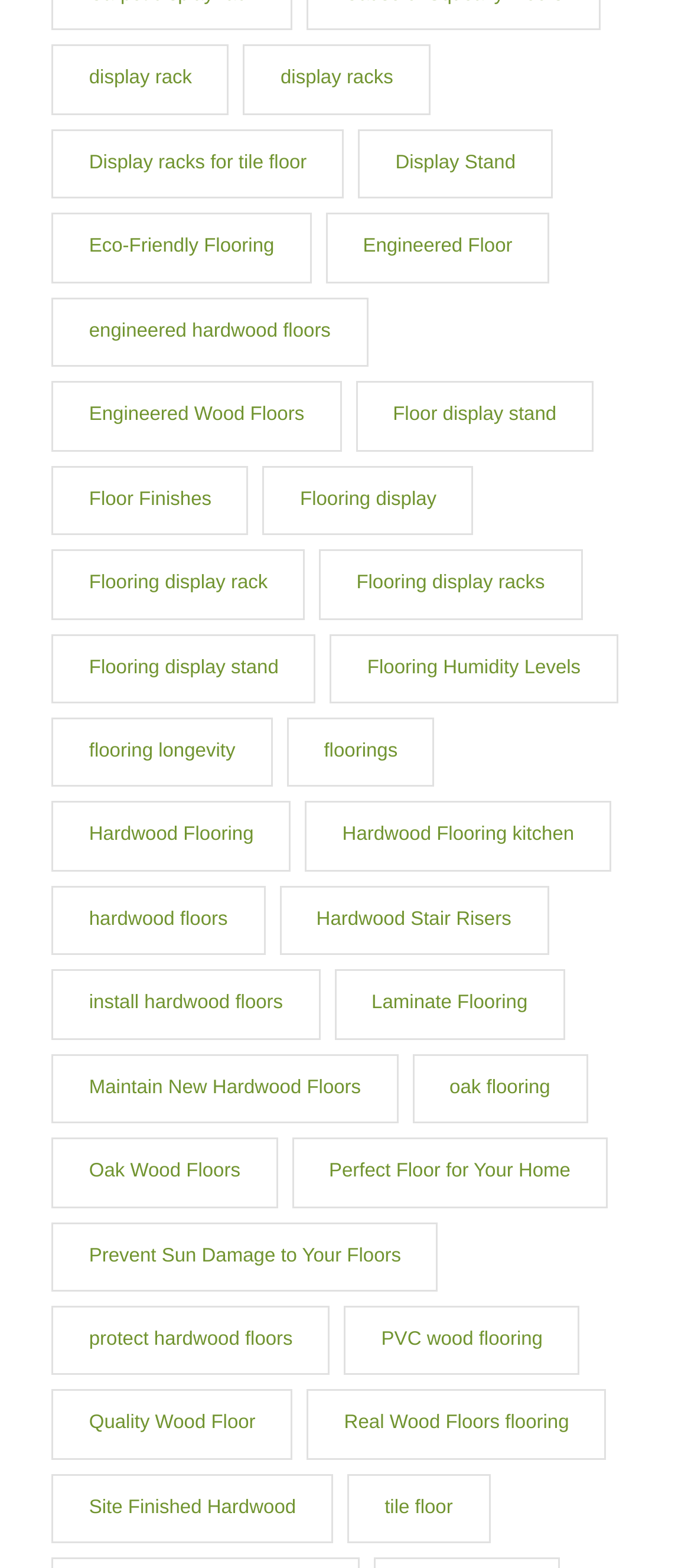What is the first link on the webpage?
Provide a detailed and extensive answer to the question.

The first link on the webpage is 'display rack' which is located at the top-left corner of the webpage with a bounding box coordinate of [0.075, 0.029, 0.332, 0.073].